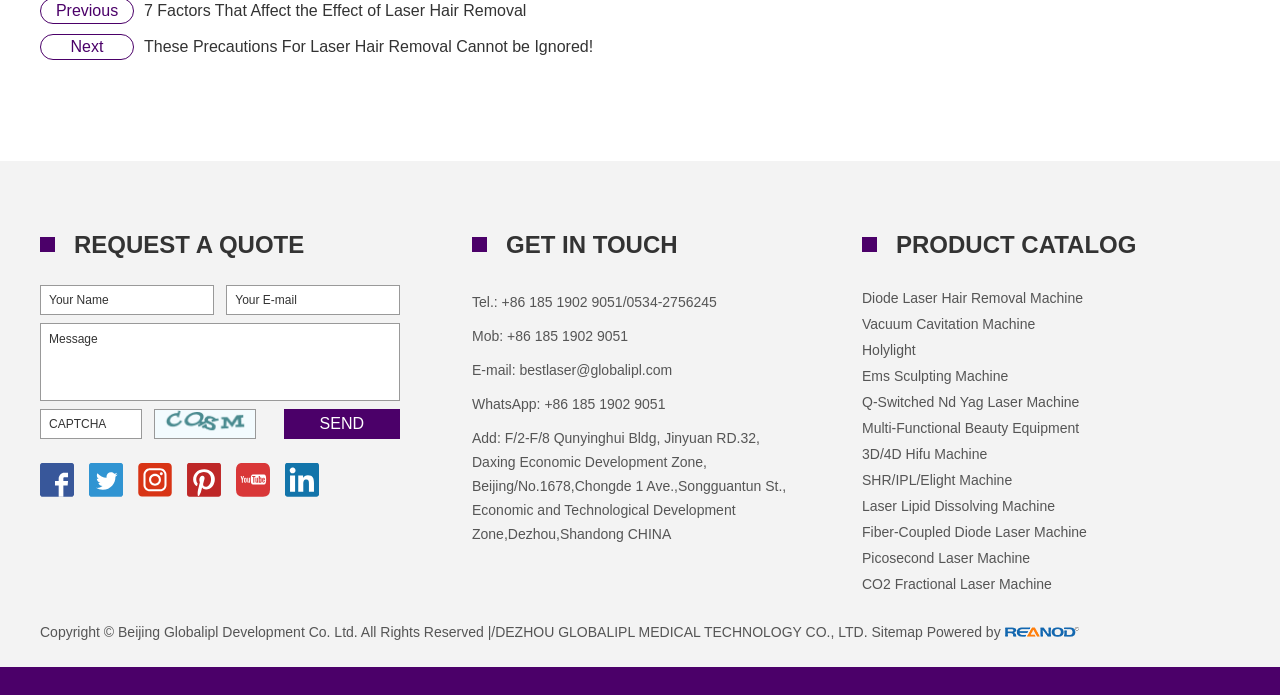Using the information in the image, give a comprehensive answer to the question: 
What type of products are listed on this webpage?

The webpage lists various types of beauty equipment, including Diode Laser Hair Removal Machine, Vacuum Cavitation Machine, Holylight, and more. These products are likely used in the beauty and cosmetic industry.